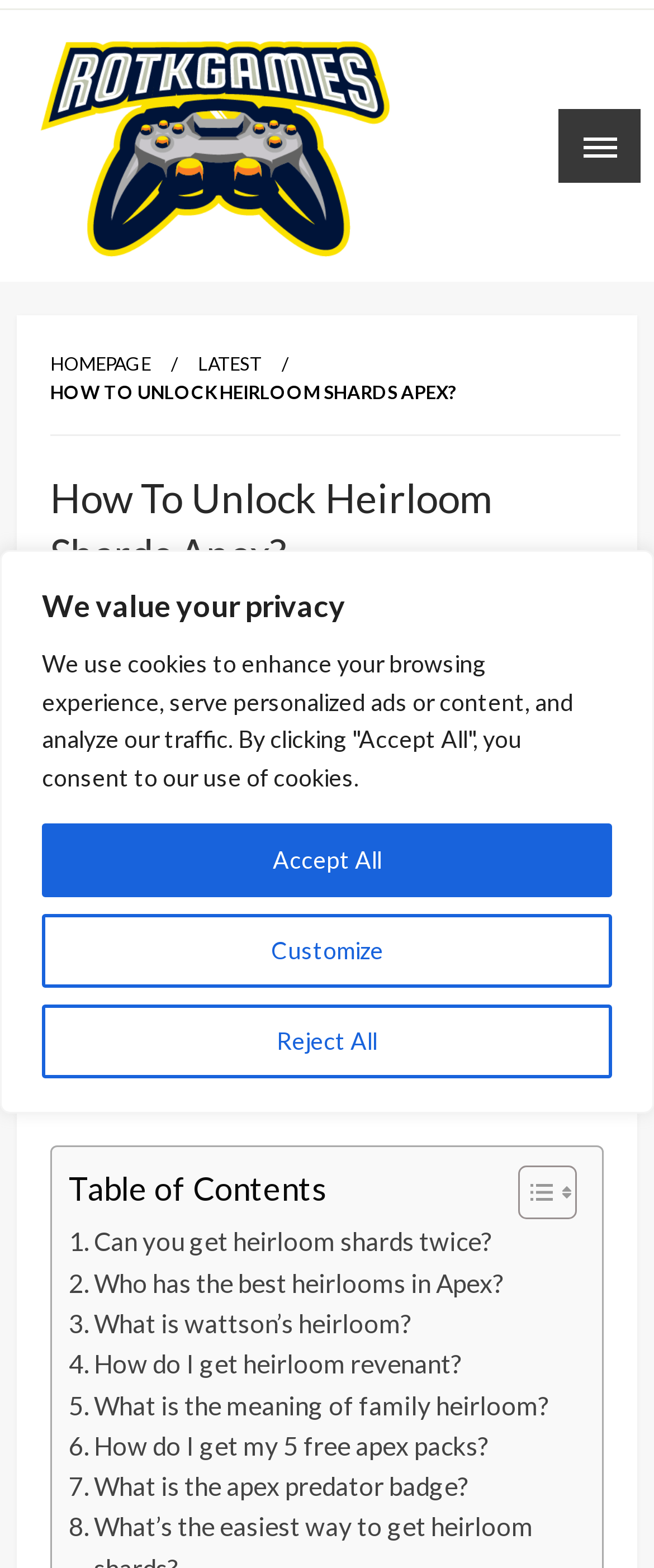Locate the bounding box coordinates of the segment that needs to be clicked to meet this instruction: "Click the 'How To Unlock Heirloom Shards Apex?' link".

[0.077, 0.243, 0.7, 0.257]